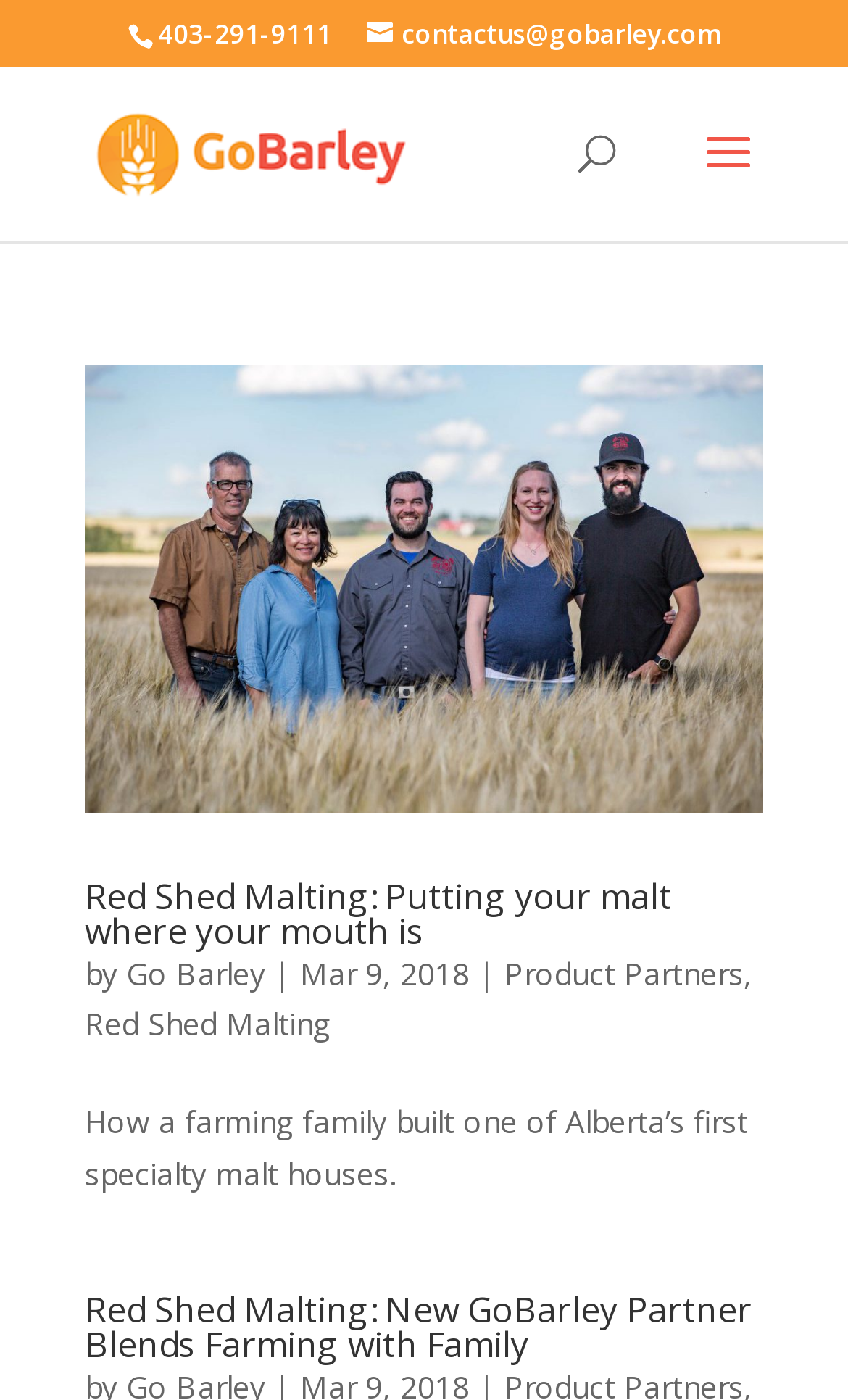Extract the bounding box coordinates for the HTML element that matches this description: "Product Partners". The coordinates should be four float numbers between 0 and 1, i.e., [left, top, right, bottom].

[0.595, 0.68, 0.877, 0.709]